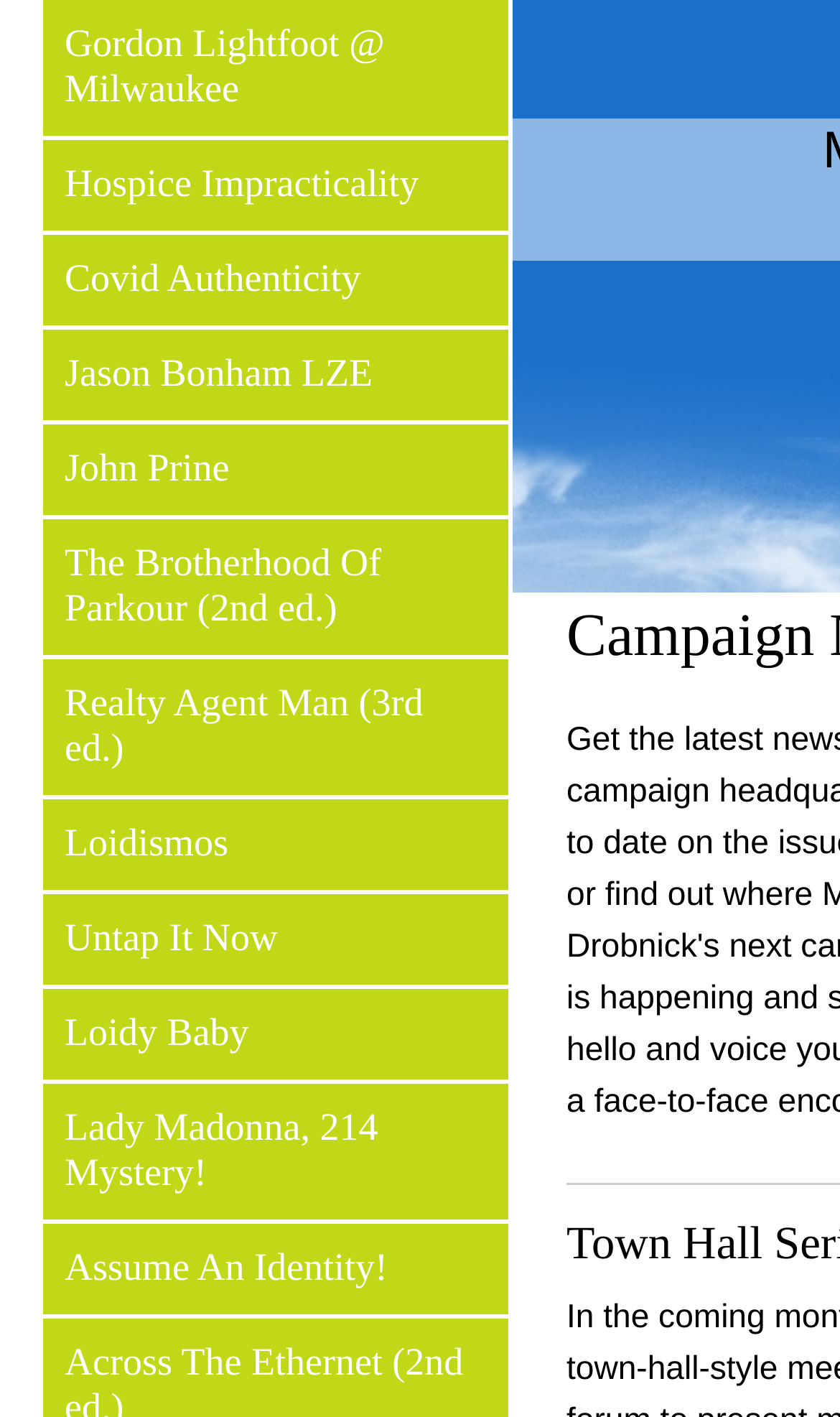Please respond to the question using a single word or phrase:
What is the first link on the webpage?

Gordon Lightfoot @ Milwaukee